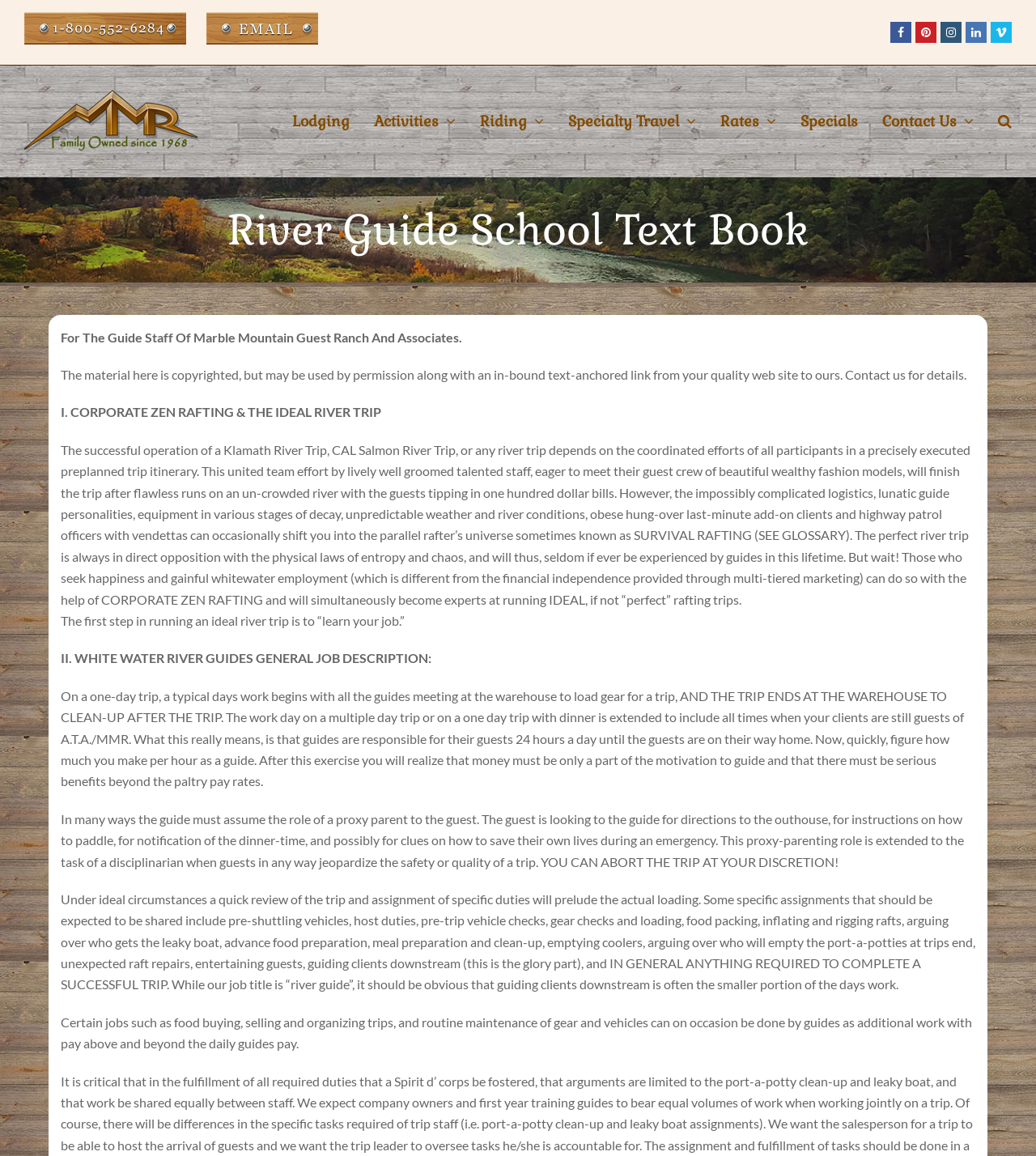What is Corporate Zen Rafting?
Based on the screenshot, provide a one-word or short-phrase response.

A concept for running ideal river trips